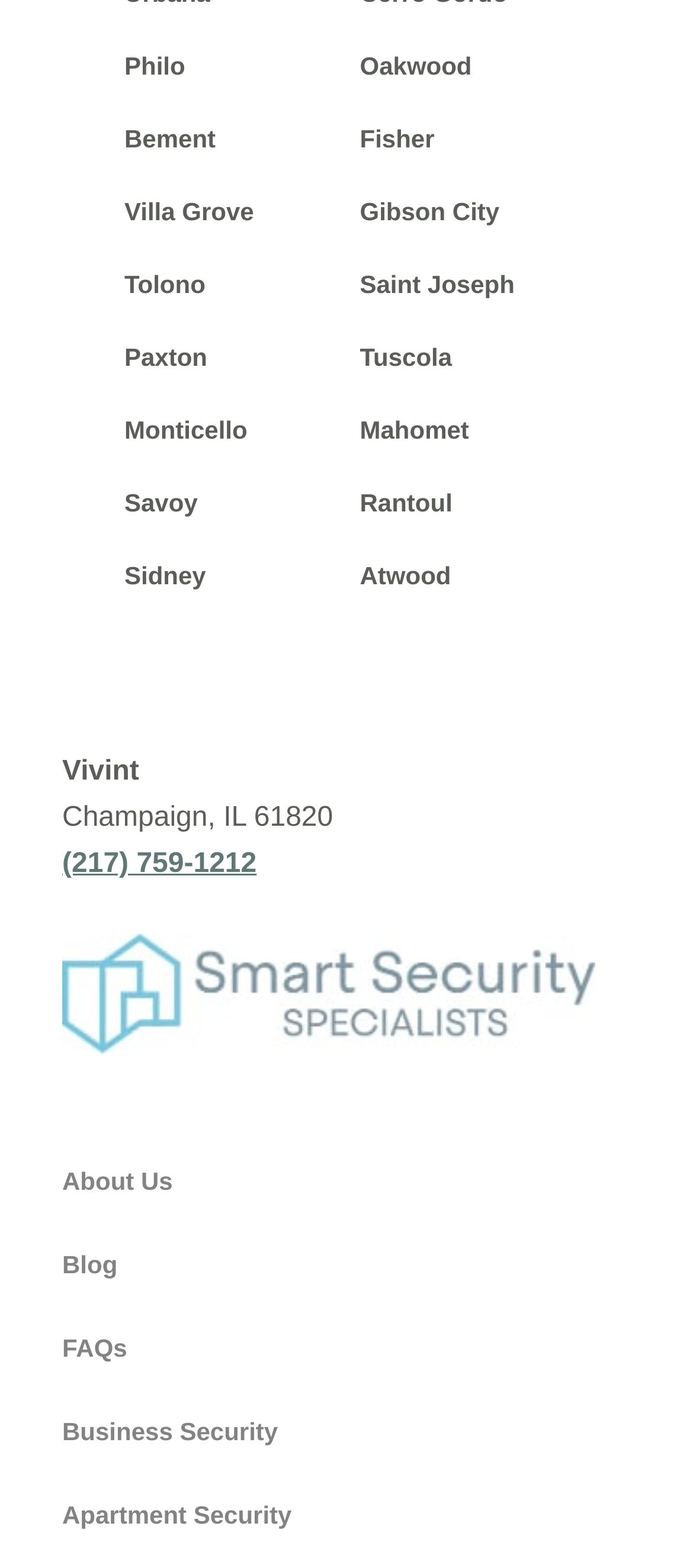Locate the bounding box coordinates of the clickable region to complete the following instruction: "learn about Business Security."

[0.09, 0.903, 0.401, 0.921]